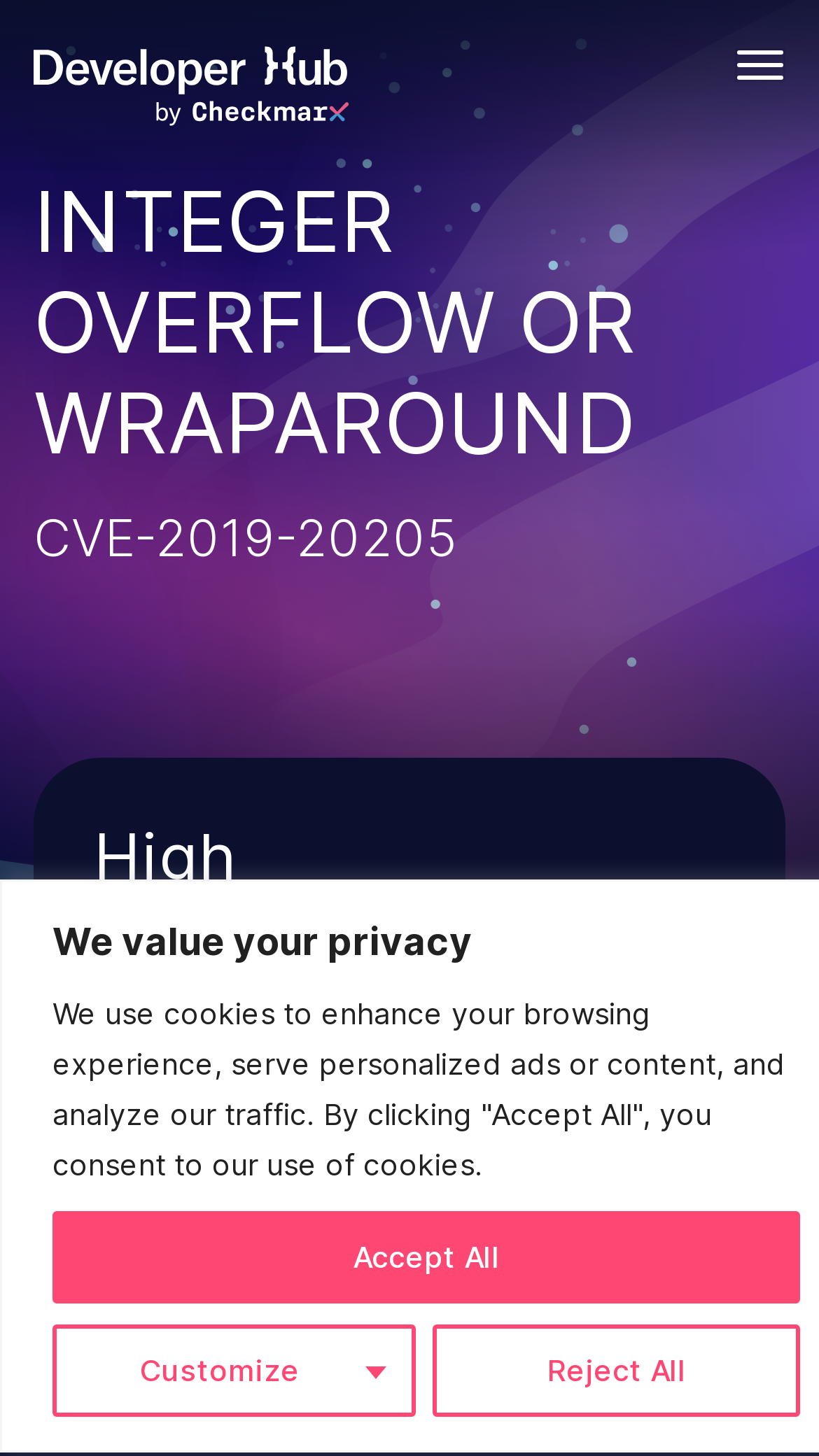What is the severity of the vulnerability?
Answer briefly with a single word or phrase based on the image.

High